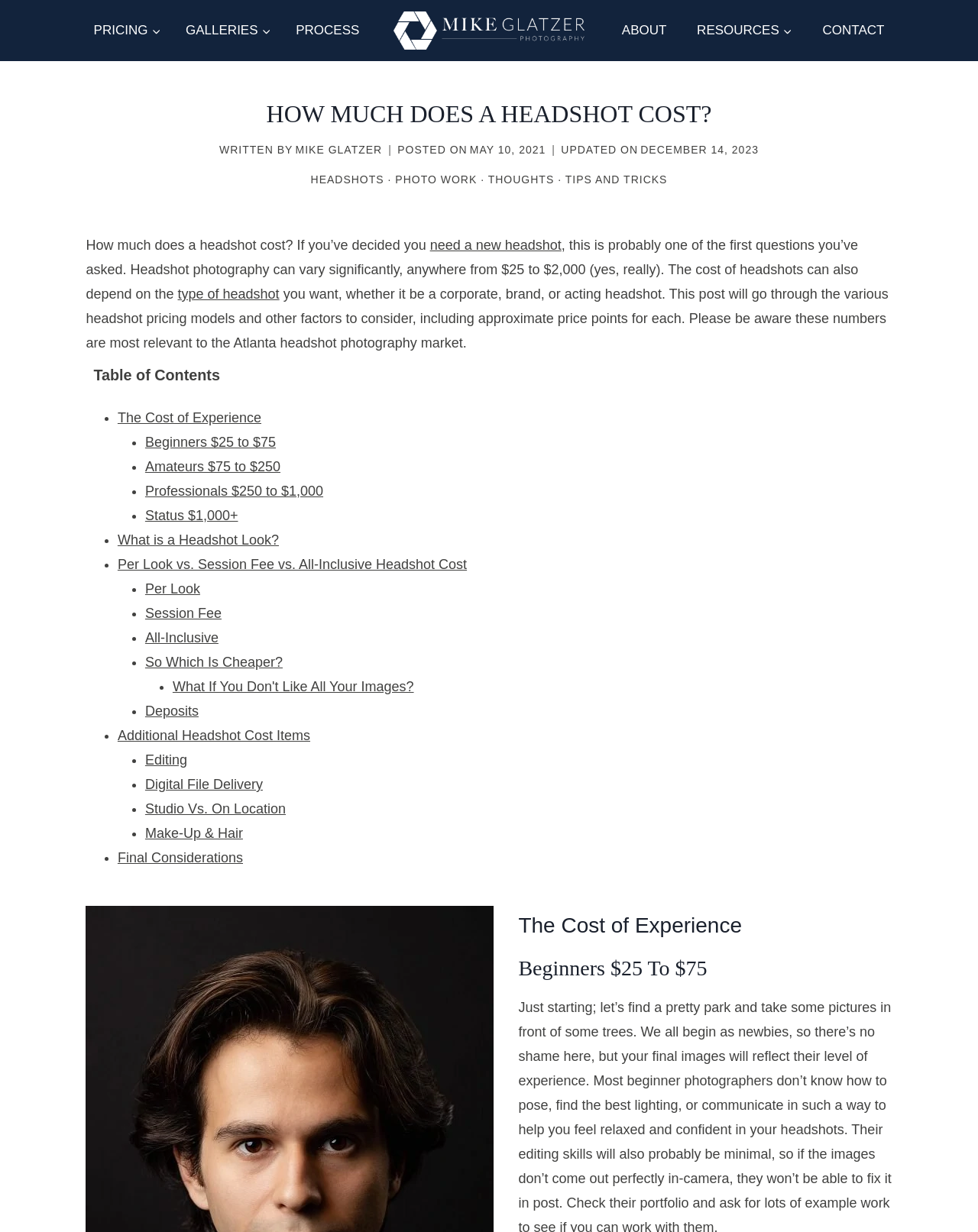Bounding box coordinates are given in the format (top-left x, top-left y, bottom-right x, bottom-right y). All values should be floating point numbers between 0 and 1. Provide the bounding box coordinate for the UI element described as: Photo Work

[0.404, 0.141, 0.488, 0.151]